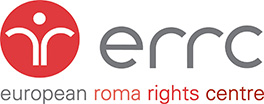What is the ERRC's main goal?
Craft a detailed and extensive response to the question.

The ERRC plays a crucial role in challenging discrimination and promoting social justice for Roma communities across the continent, making this logo a significant symbol of its mission.